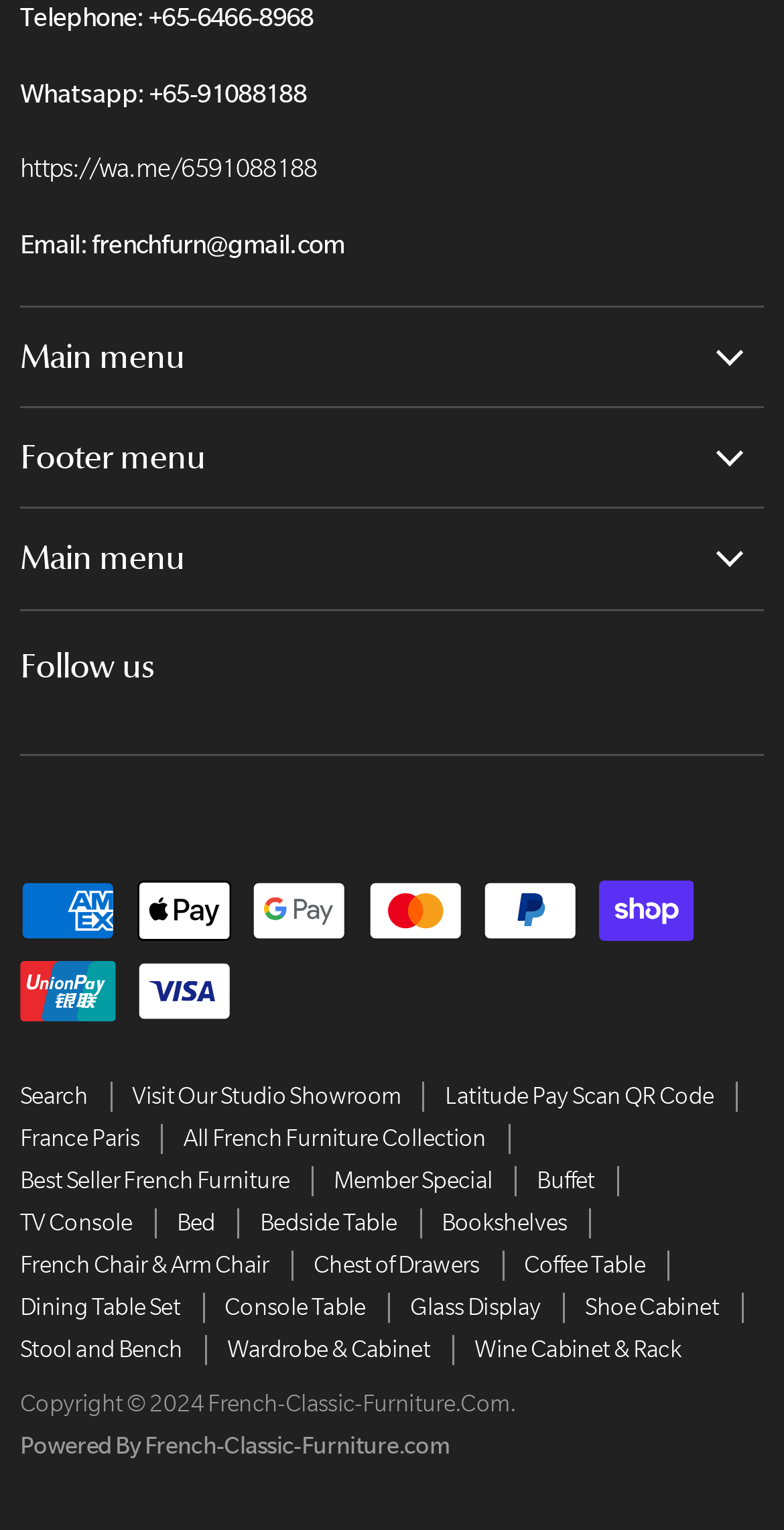Determine the coordinates of the bounding box for the clickable area needed to execute this instruction: "Search".

[0.026, 0.585, 0.12, 0.605]